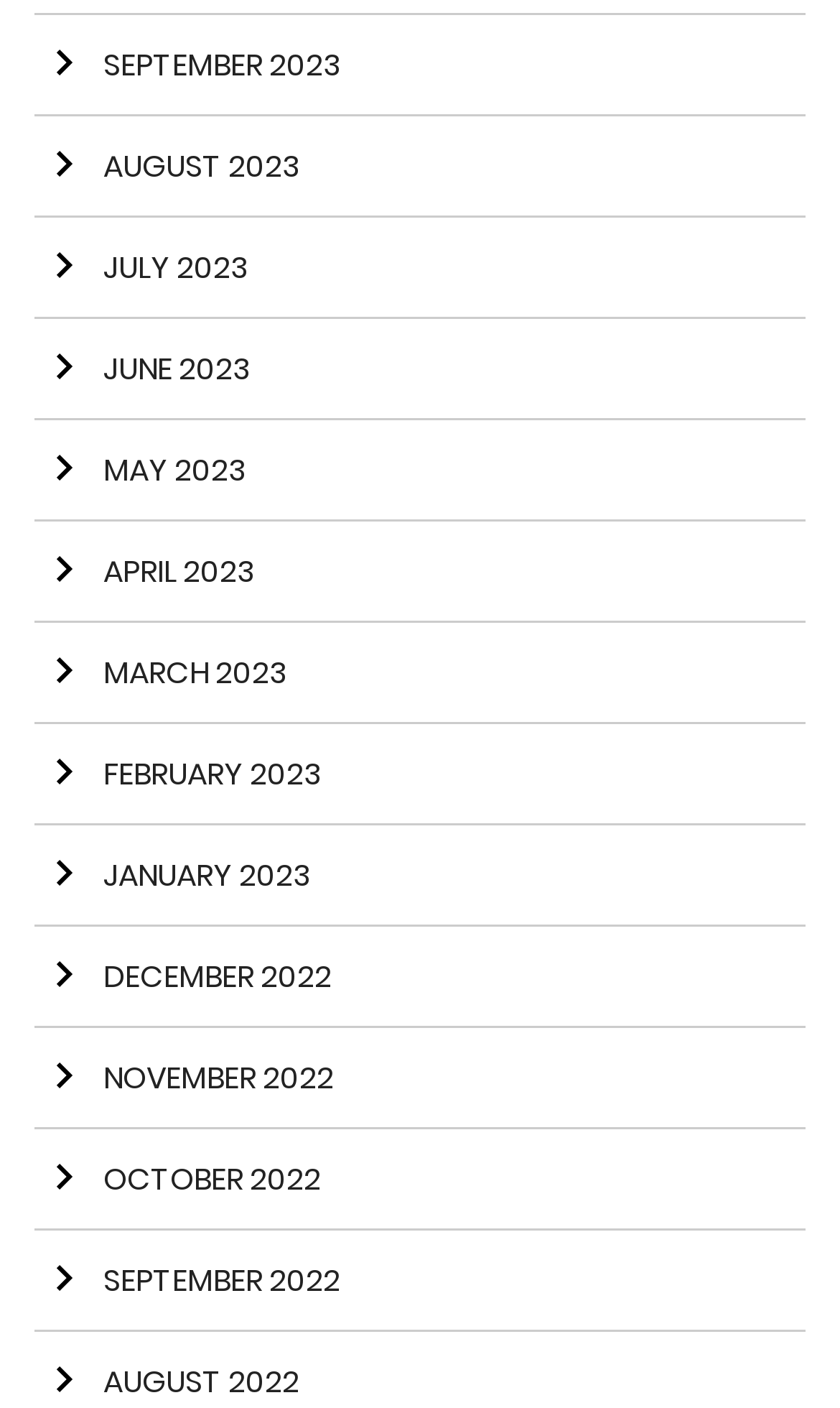Are the arrow icons identical?
Give a detailed response to the question by analyzing the screenshot.

By examining the image elements on the webpage, I found that all the arrow icons have the same description 'Arrow right' and similar bounding box coordinates, indicating that they are identical.